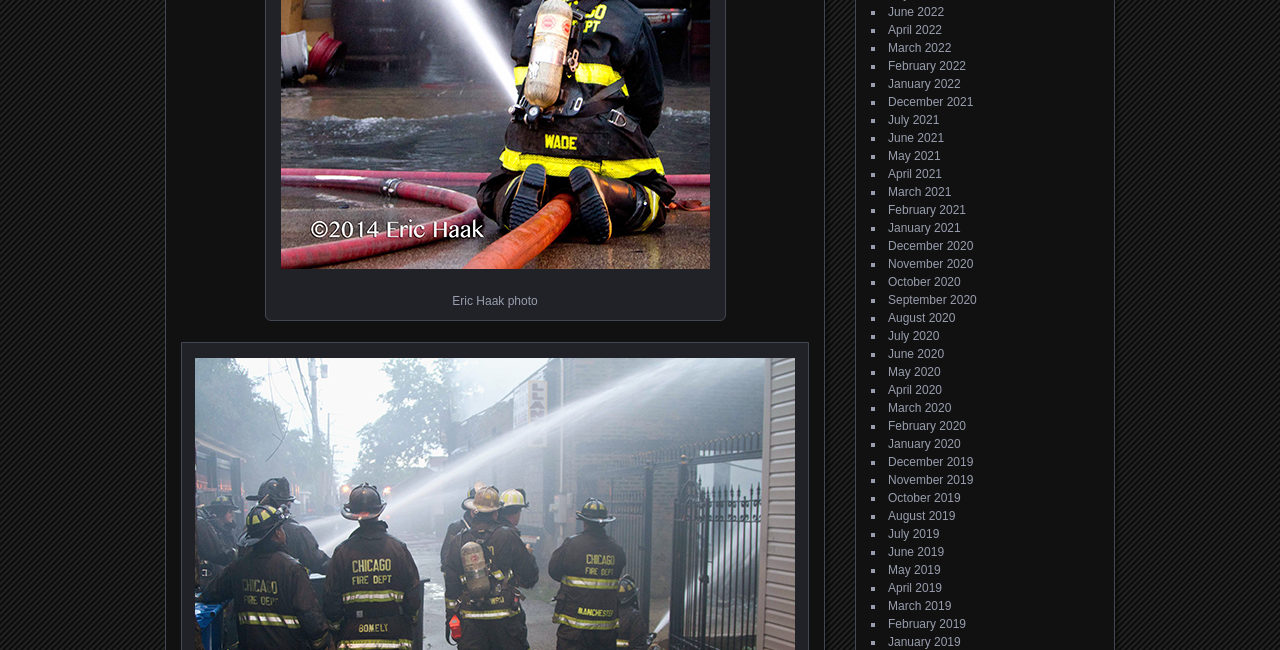Can you pinpoint the bounding box coordinates for the clickable element required for this instruction: "check February 2019"? The coordinates should be four float numbers between 0 and 1, i.e., [left, top, right, bottom].

[0.694, 0.949, 0.755, 0.971]